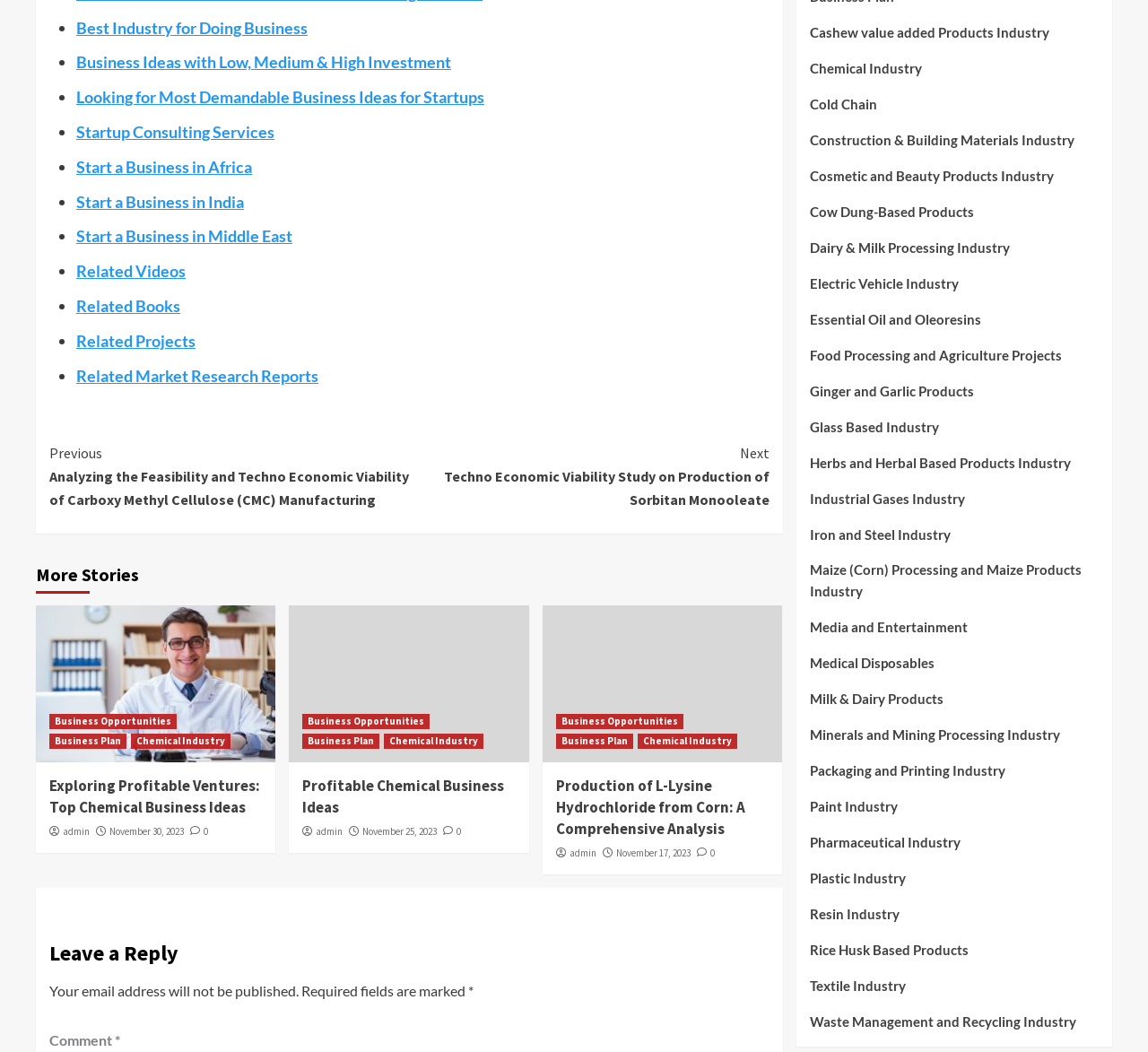From the element description Milk & Dairy Products, predict the bounding box coordinates of the UI element. The coordinates must be specified in the format (top-left x, top-left y, bottom-right x, bottom-right y) and should be within the 0 to 1 range.

[0.705, 0.653, 0.821, 0.686]